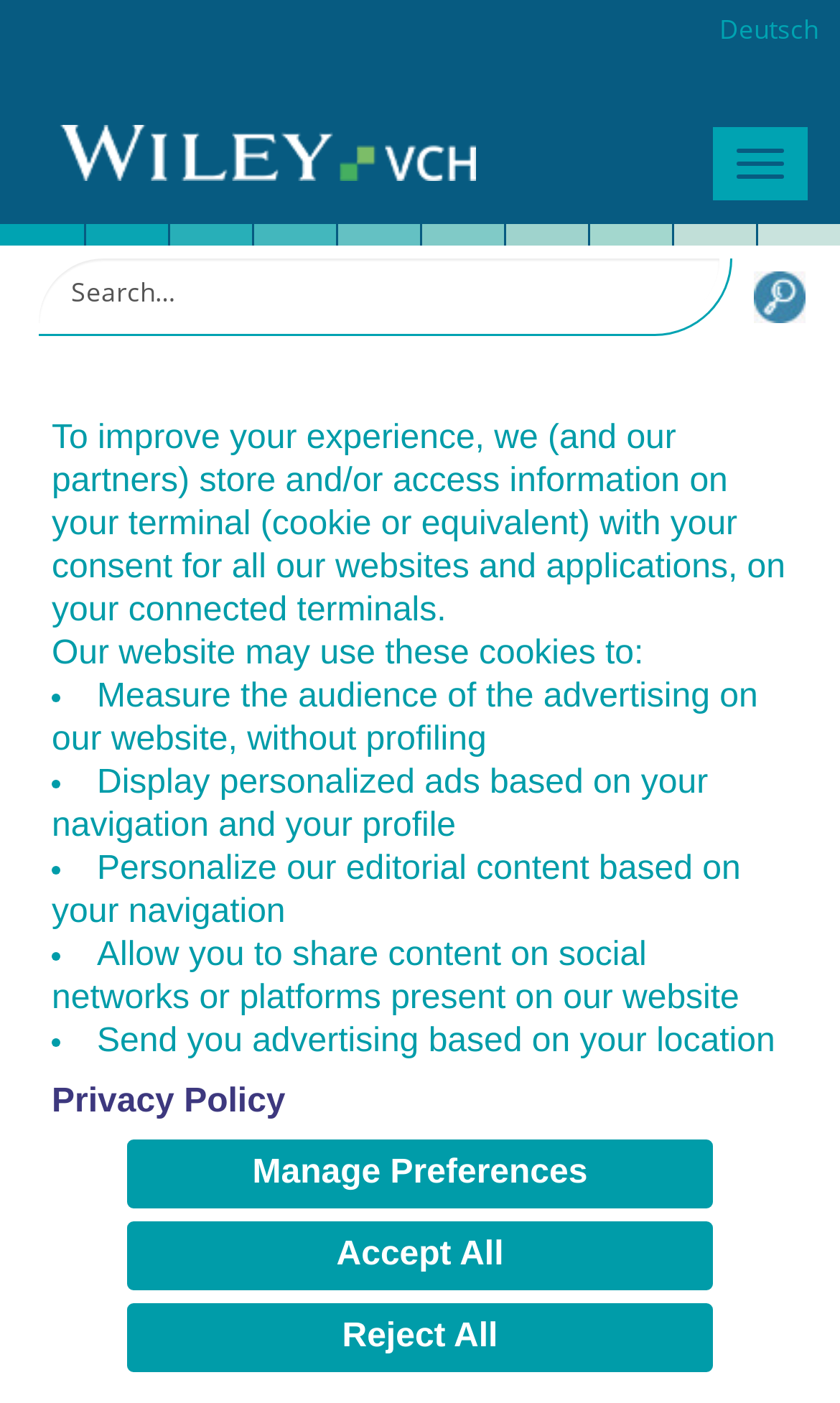Locate the bounding box coordinates of the element I should click to achieve the following instruction: "Check birthday information".

None